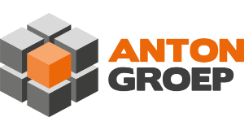Offer a comprehensive description of the image.

The image showcases the logo of the Anton Group, prominently featuring the name "ANTON GROEP" in stylized typography. The design incorporates a series of geometric shapes arranged to create a visual representation, with a central orange square surrounded by four grey squares. This logo symbolizes the company's focus on structure and unity, reflecting its growth and development over 12.5 years as an international entity. The use of the color orange conveys energy and enthusiasm, while the grey shapes suggest stability and reliability in the services they provide. Overall, the logo encapsulates the spirit of the Anton Group and its journey in the industry.